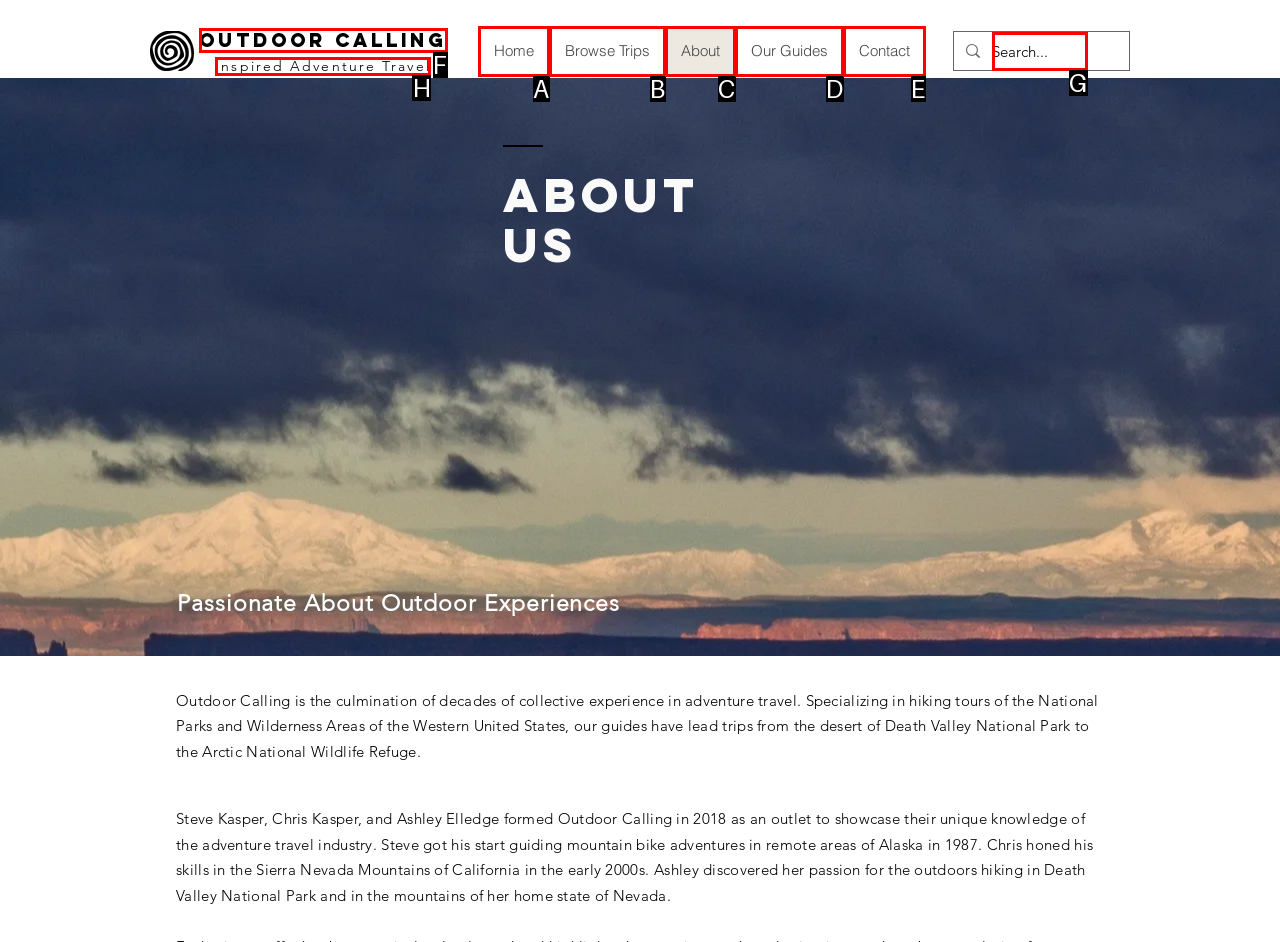Select the appropriate letter to fulfill the given instruction: Contact us
Provide the letter of the correct option directly.

E